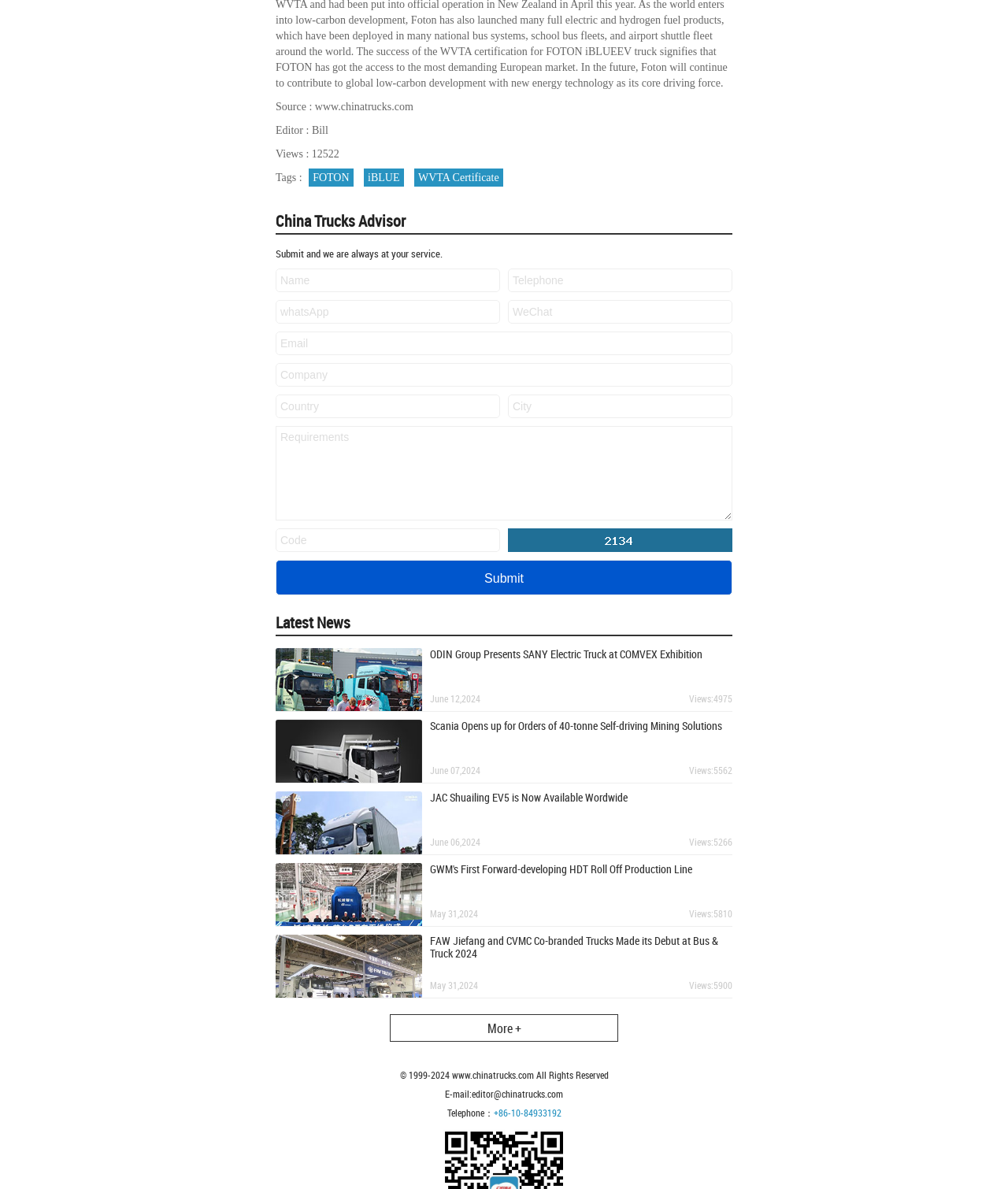Point out the bounding box coordinates of the section to click in order to follow this instruction: "Click the 'FOTON' link".

[0.306, 0.142, 0.35, 0.157]